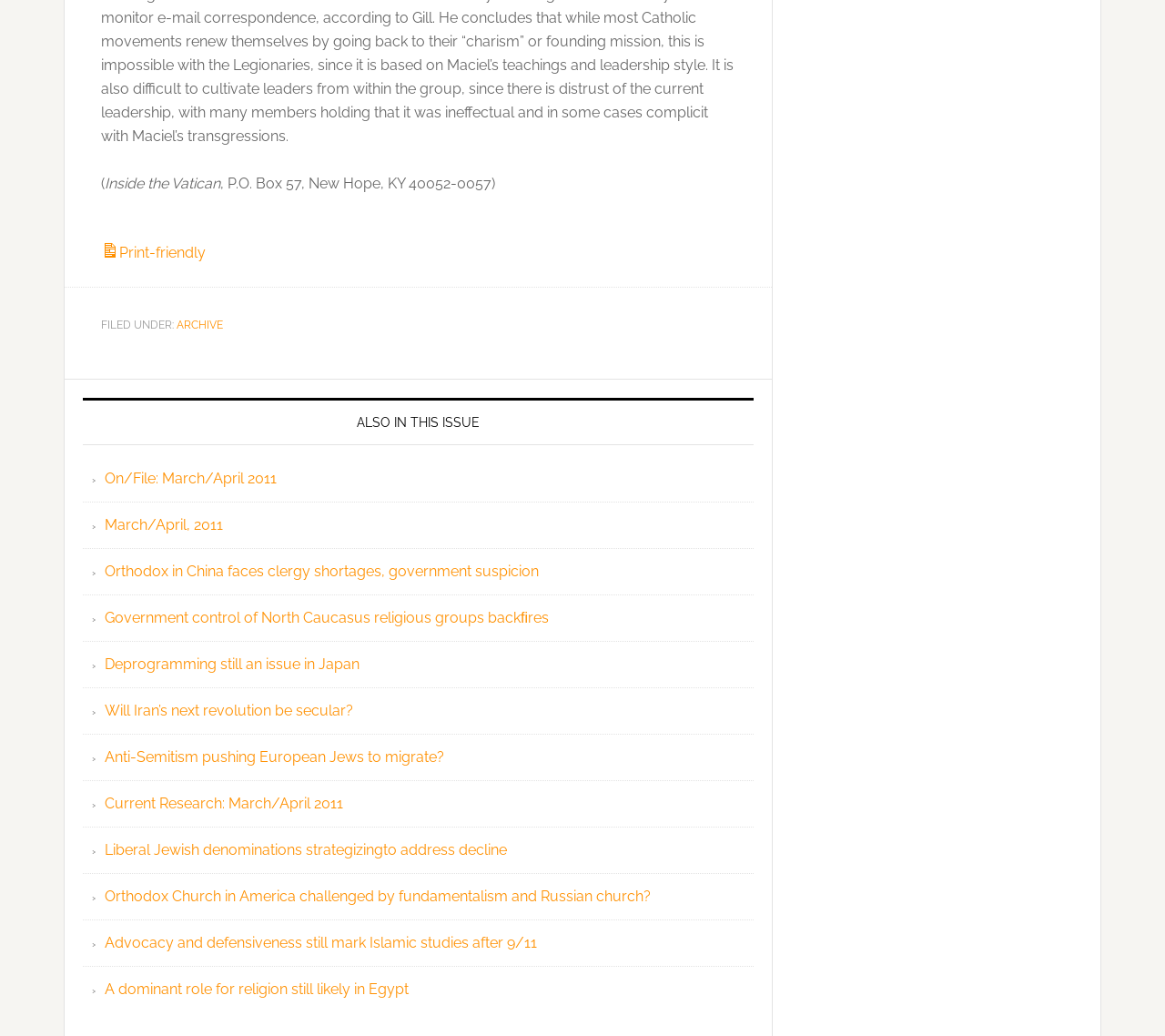Please determine the bounding box coordinates of the element's region to click in order to carry out the following instruction: "Explore Current Research: March/April 2011". The coordinates should be four float numbers between 0 and 1, i.e., [left, top, right, bottom].

[0.09, 0.767, 0.295, 0.784]